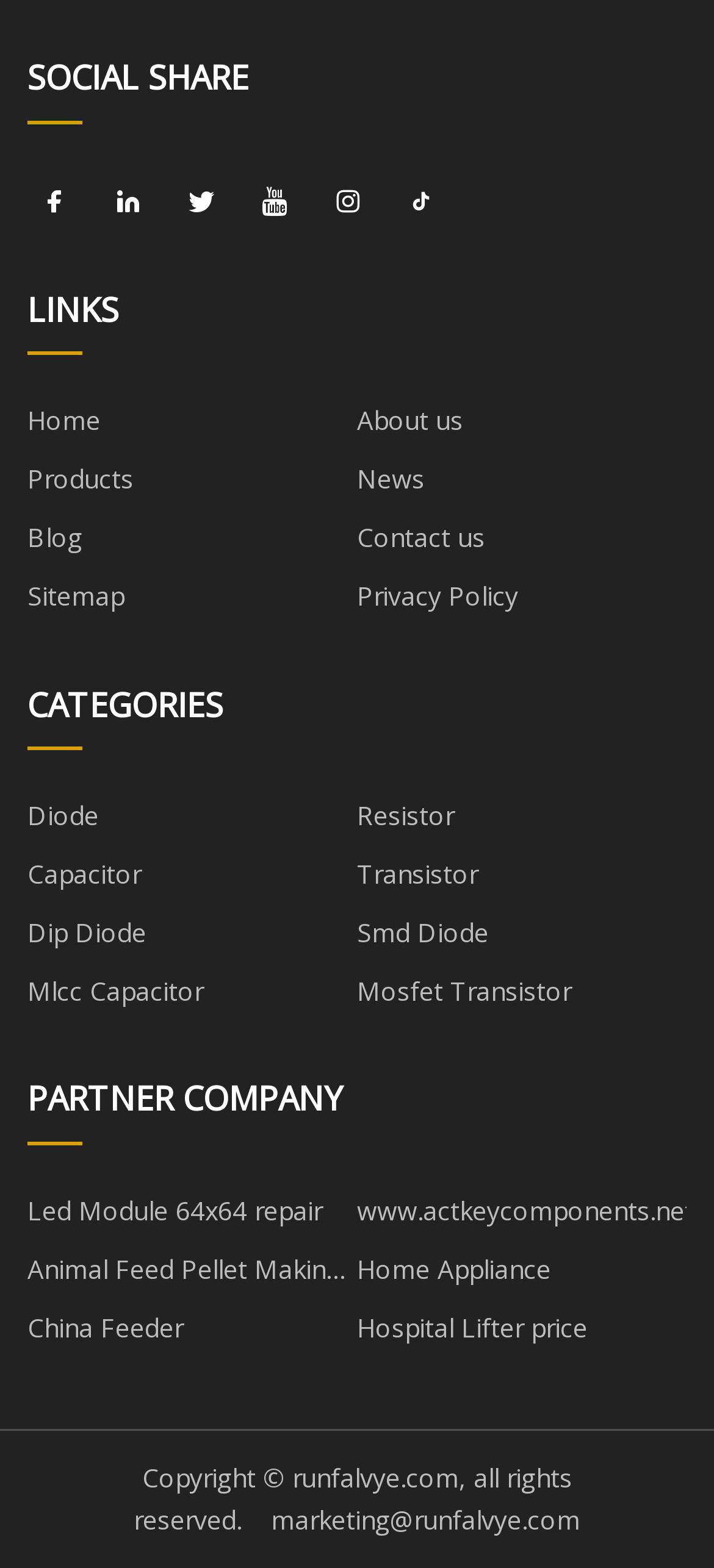How many categories are listed?
Based on the image, give a concise answer in the form of a single word or short phrase.

8